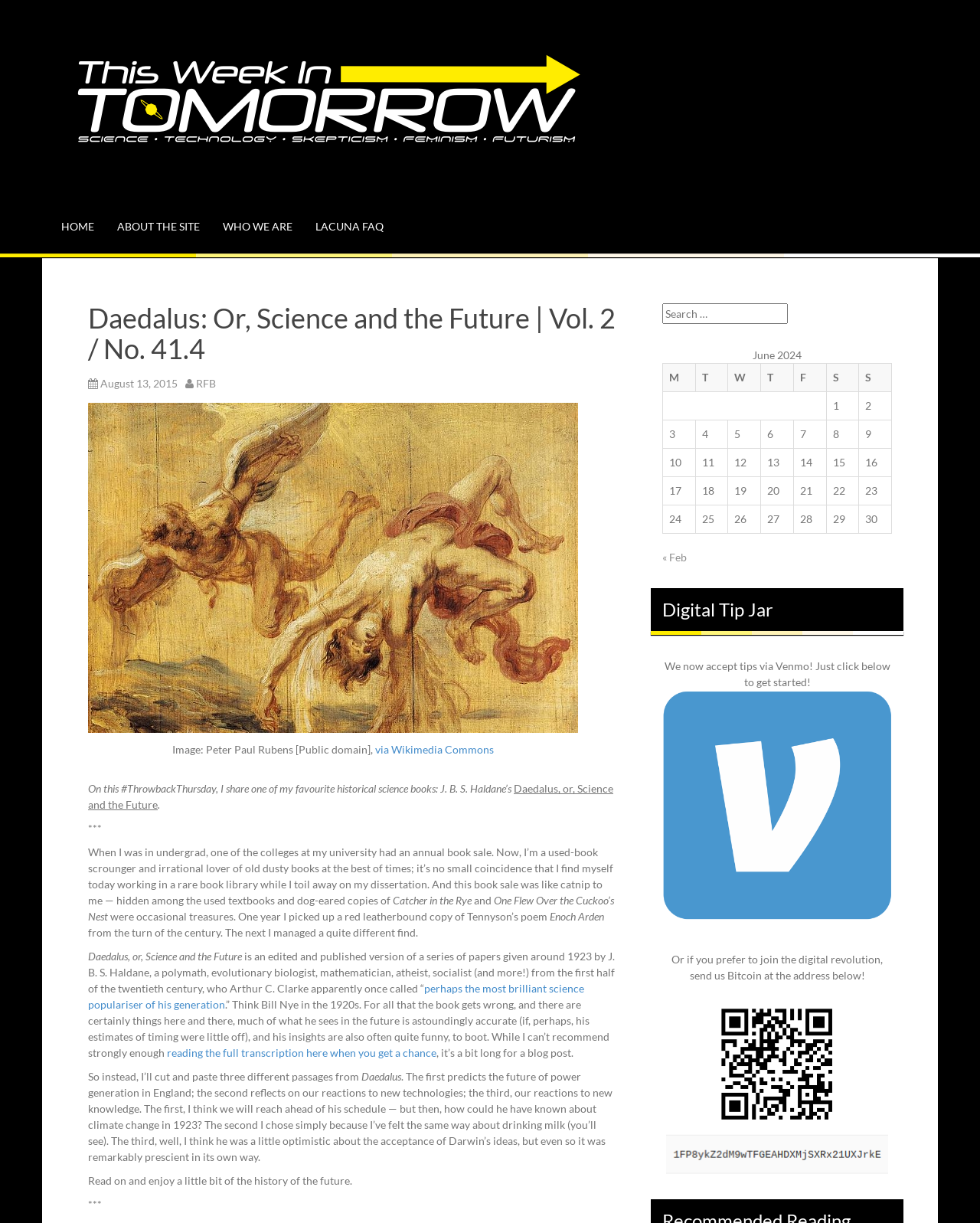What is the name of the website? Look at the image and give a one-word or short phrase answer.

This Week In Tomorrow